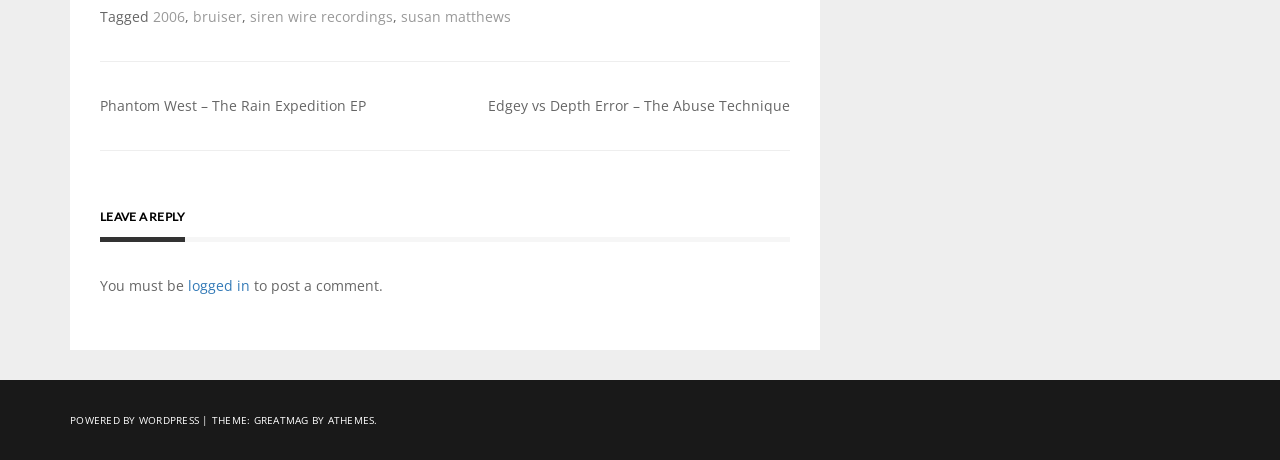What is the name of the EP mentioned in the post navigation?
Look at the image and provide a detailed response to the question.

I looked at the post navigation section and found the link 'Phantom West – The Rain Expedition EP' which is an EP mentioned in the post navigation.